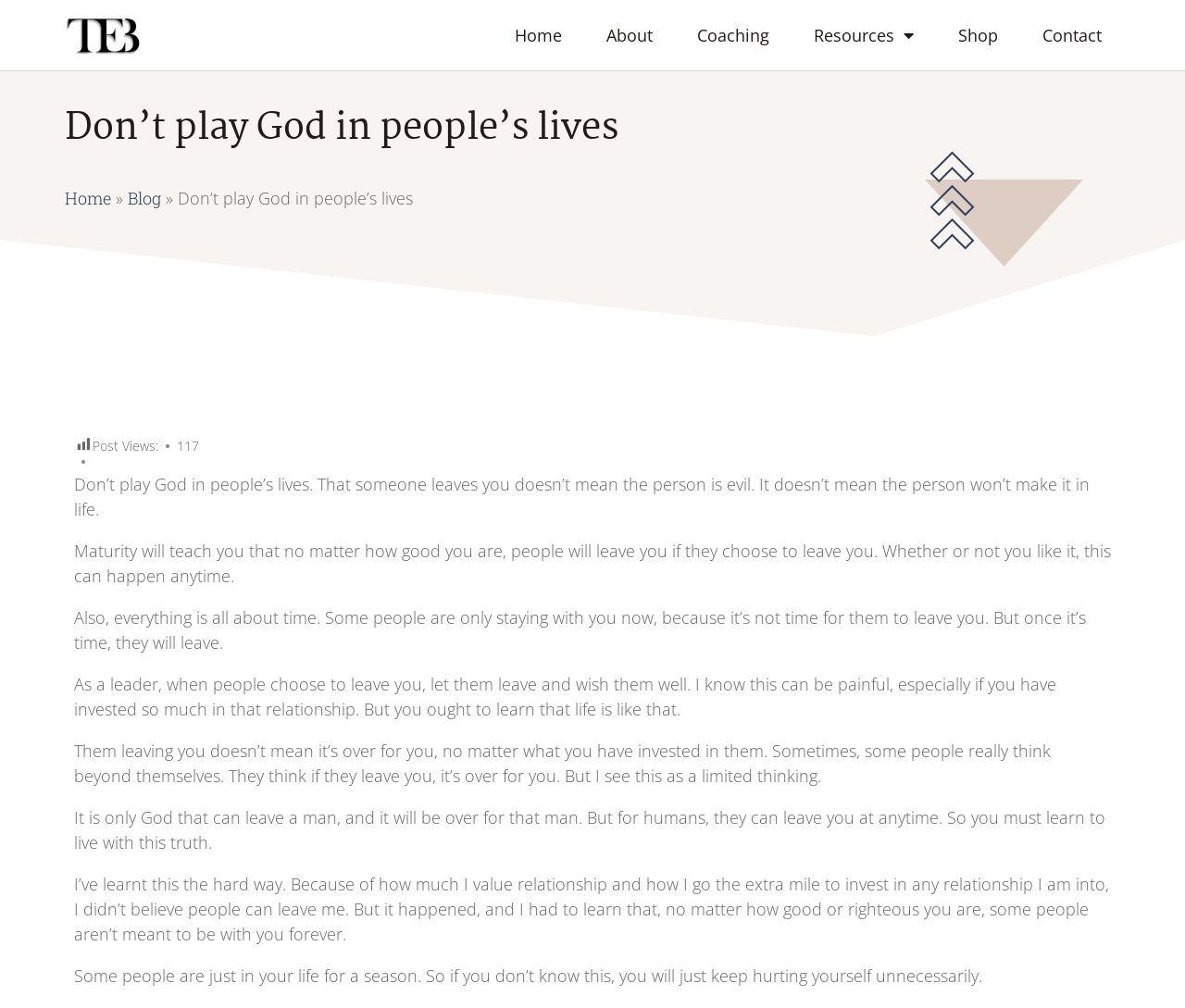Please identify the bounding box coordinates of the element on the webpage that should be clicked to follow this instruction: "Click the Resources link". The bounding box coordinates should be given as four float numbers between 0 and 1, formatted as [left, top, right, bottom].

[0.671, 0.014, 0.787, 0.056]